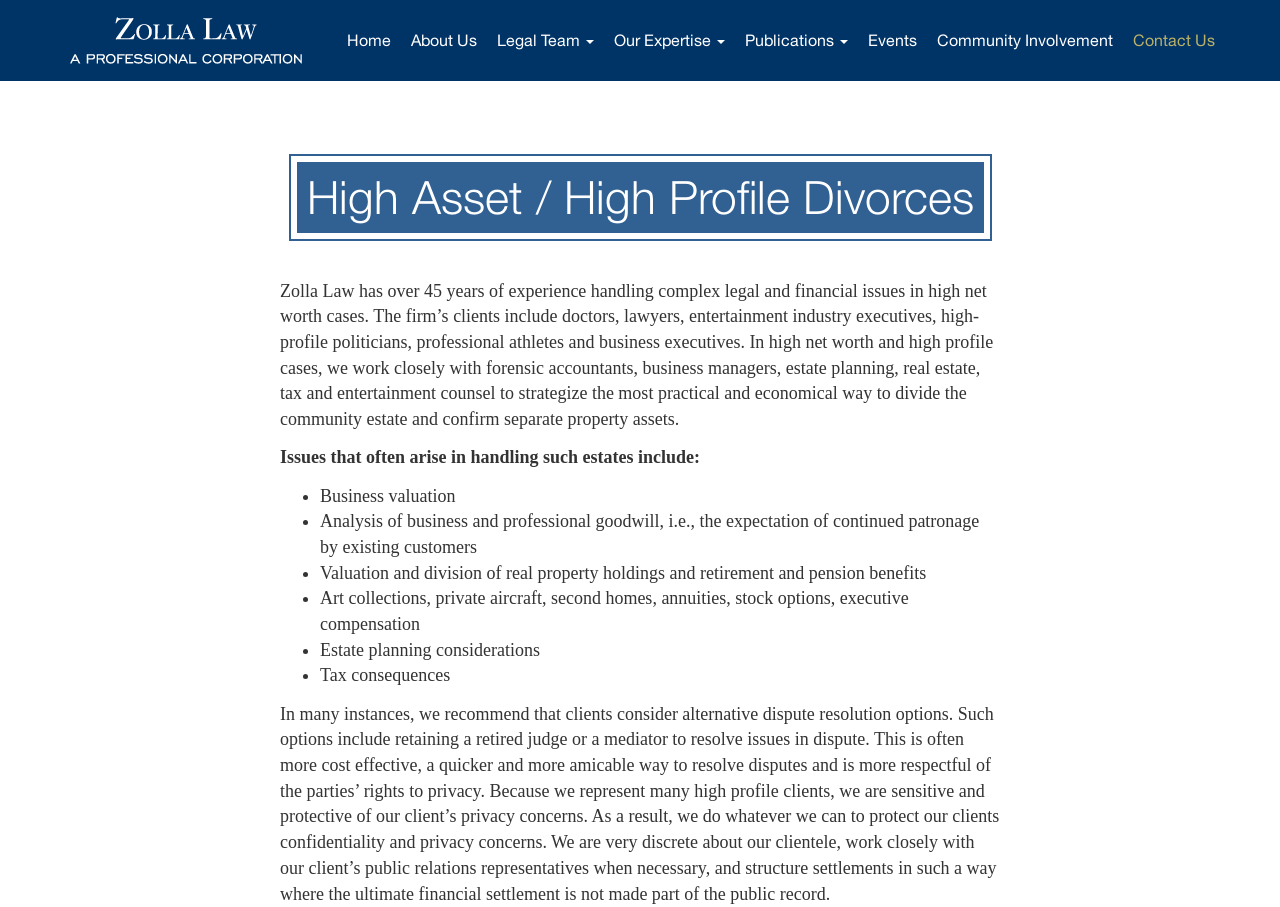Identify and provide the main heading of the webpage.

High Asset / High Profile Divorces